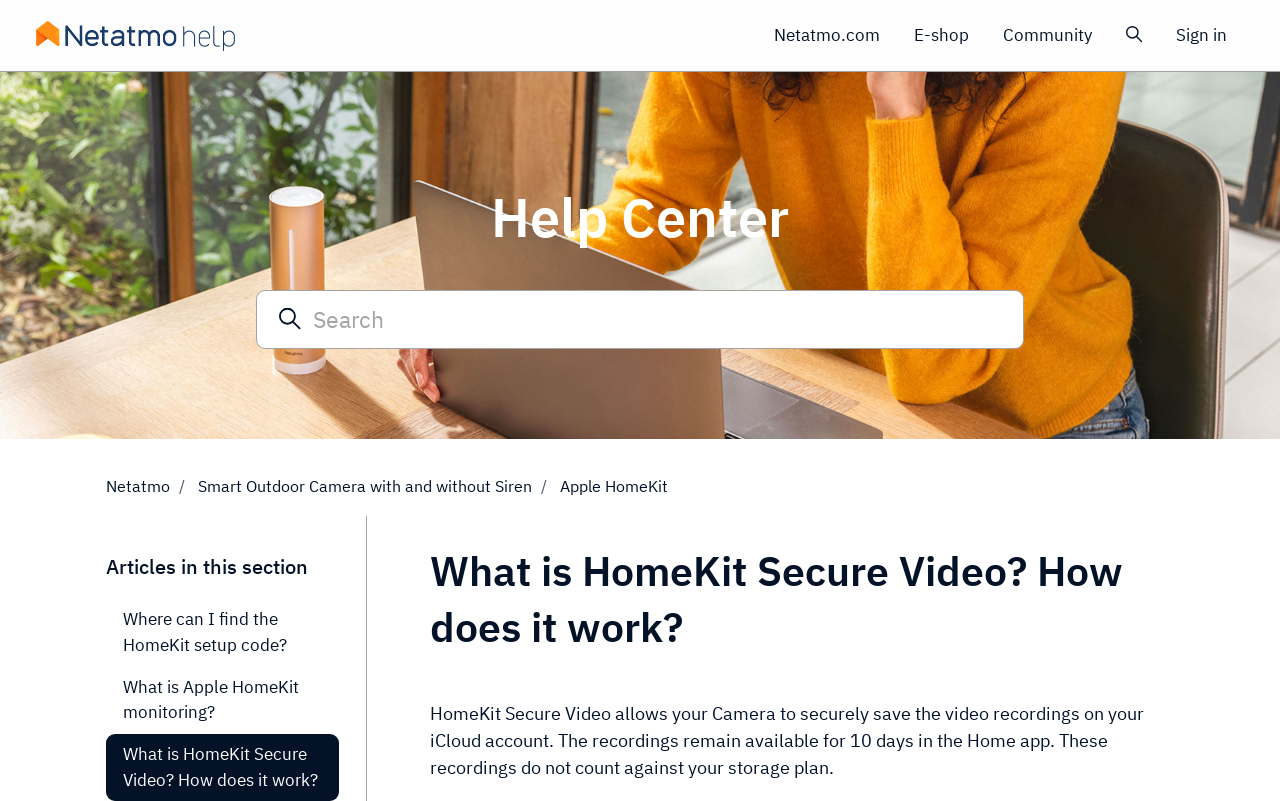Provide a one-word or short-phrase answer to the question:
How long are video recordings available in the Home app?

10 days